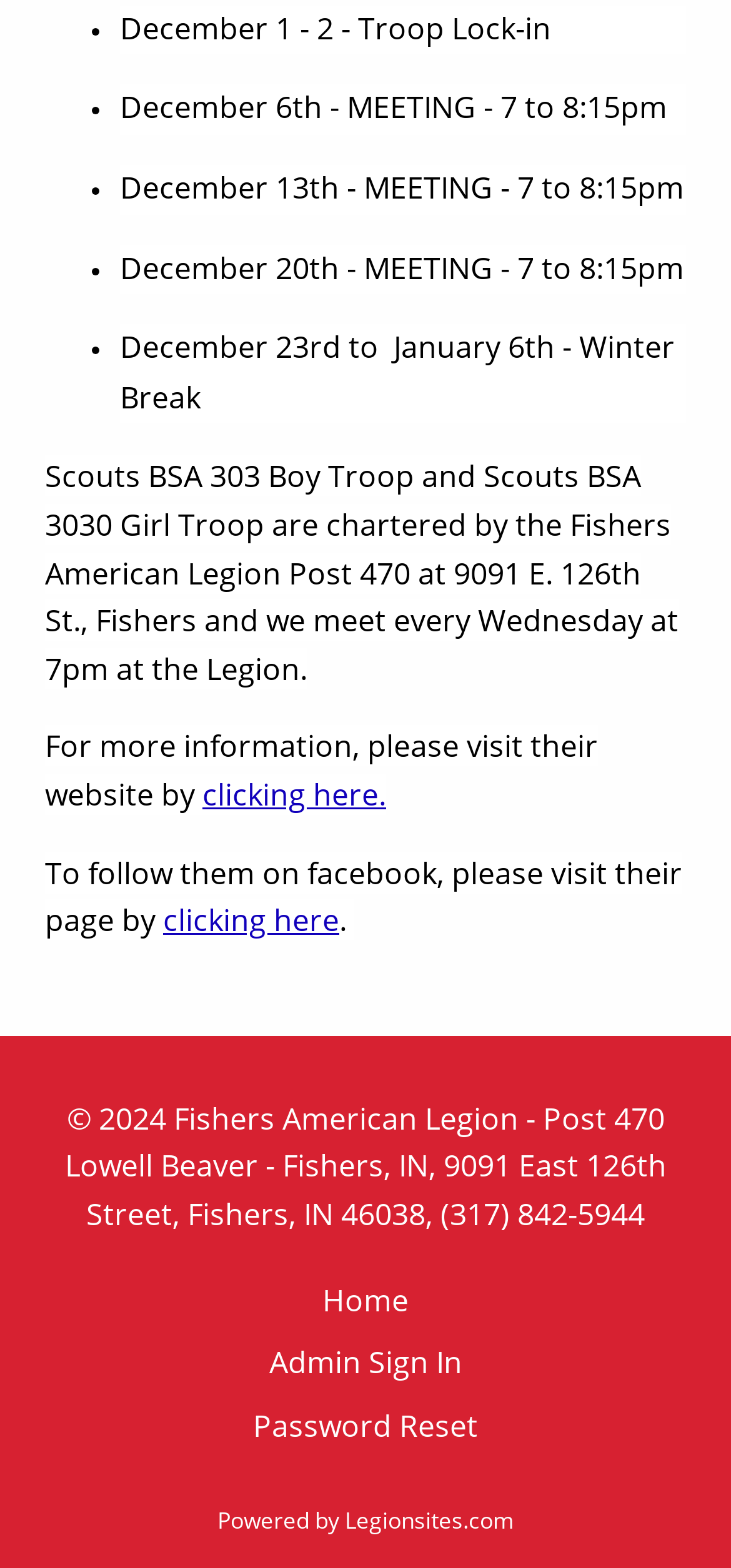What is the phone number of the Fishers American Legion Post 470?
Based on the image, provide a one-word or brief-phrase response.

(317) 842-5944